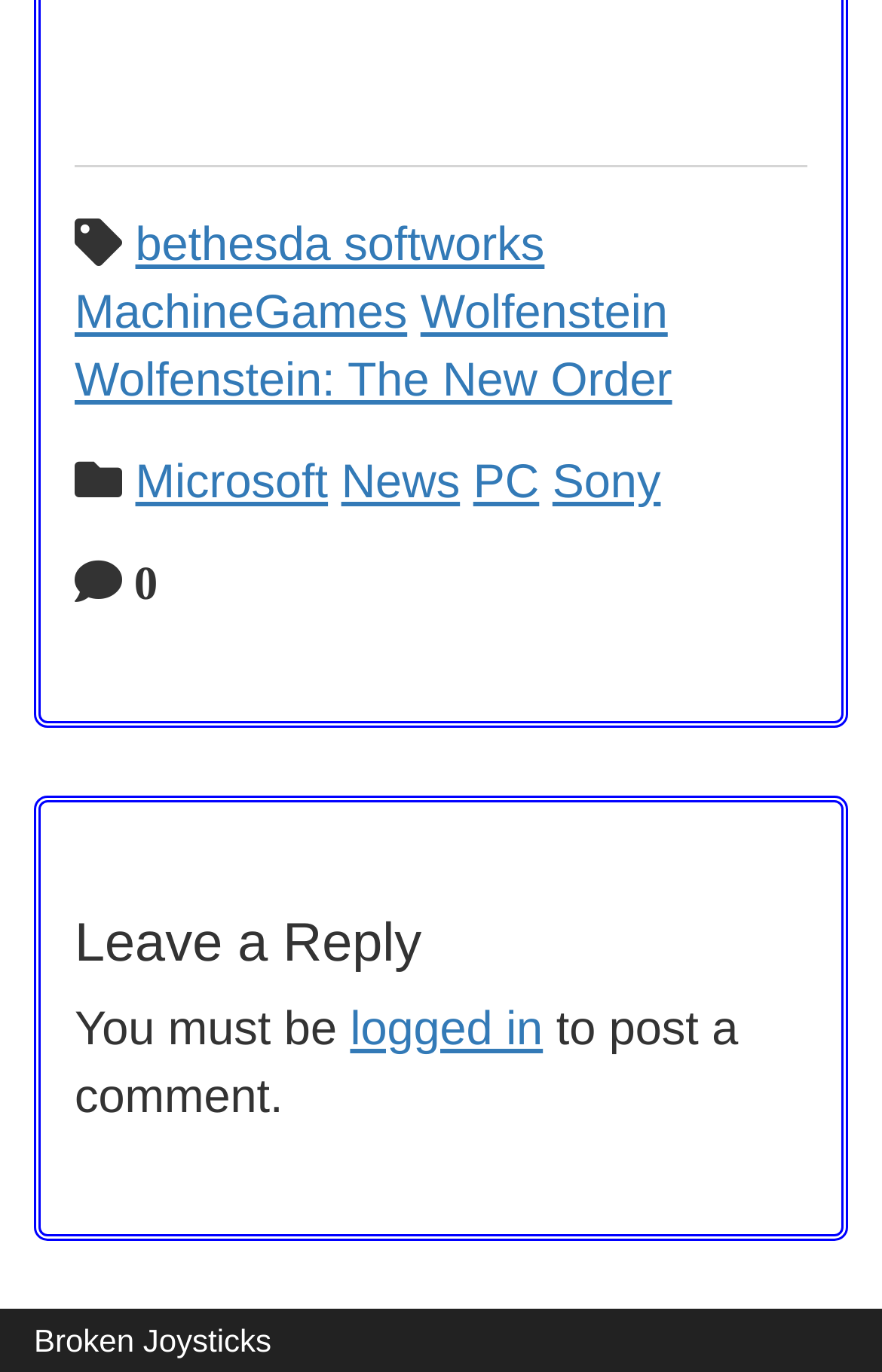Pinpoint the bounding box coordinates of the area that should be clicked to complete the following instruction: "Log in to post a comment". The coordinates must be given as four float numbers between 0 and 1, i.e., [left, top, right, bottom].

[0.397, 0.731, 0.616, 0.769]